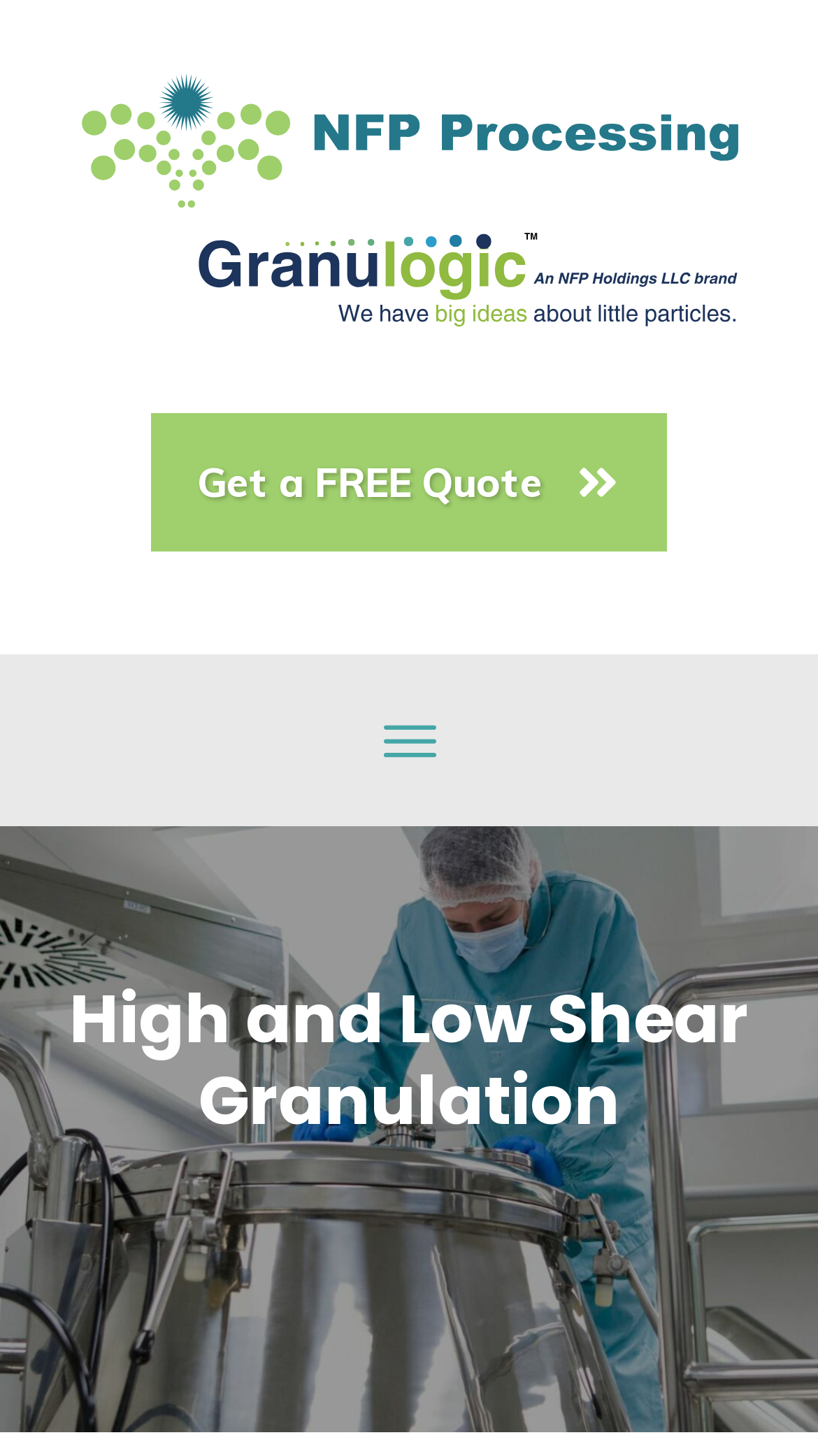What is the layout of the 'Get a FREE Quote' button?
Based on the image, answer the question in a detailed manner.

The 'Get a FREE Quote' link is nested inside a LayoutTable element, which suggests that the button is placed within a table on the webpage. This table may be used to align the button with other elements on the page.